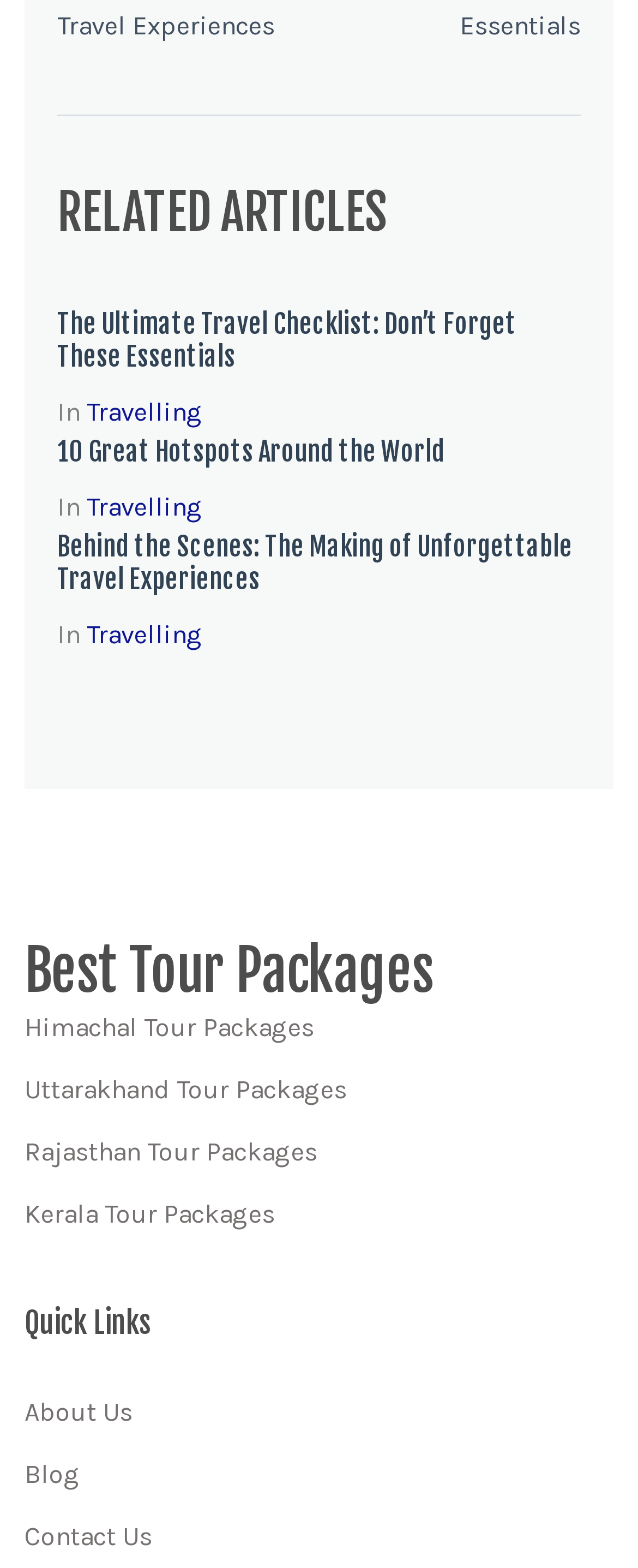What is the purpose of the 'Quick Links' section? Observe the screenshot and provide a one-word or short phrase answer.

Easy navigation